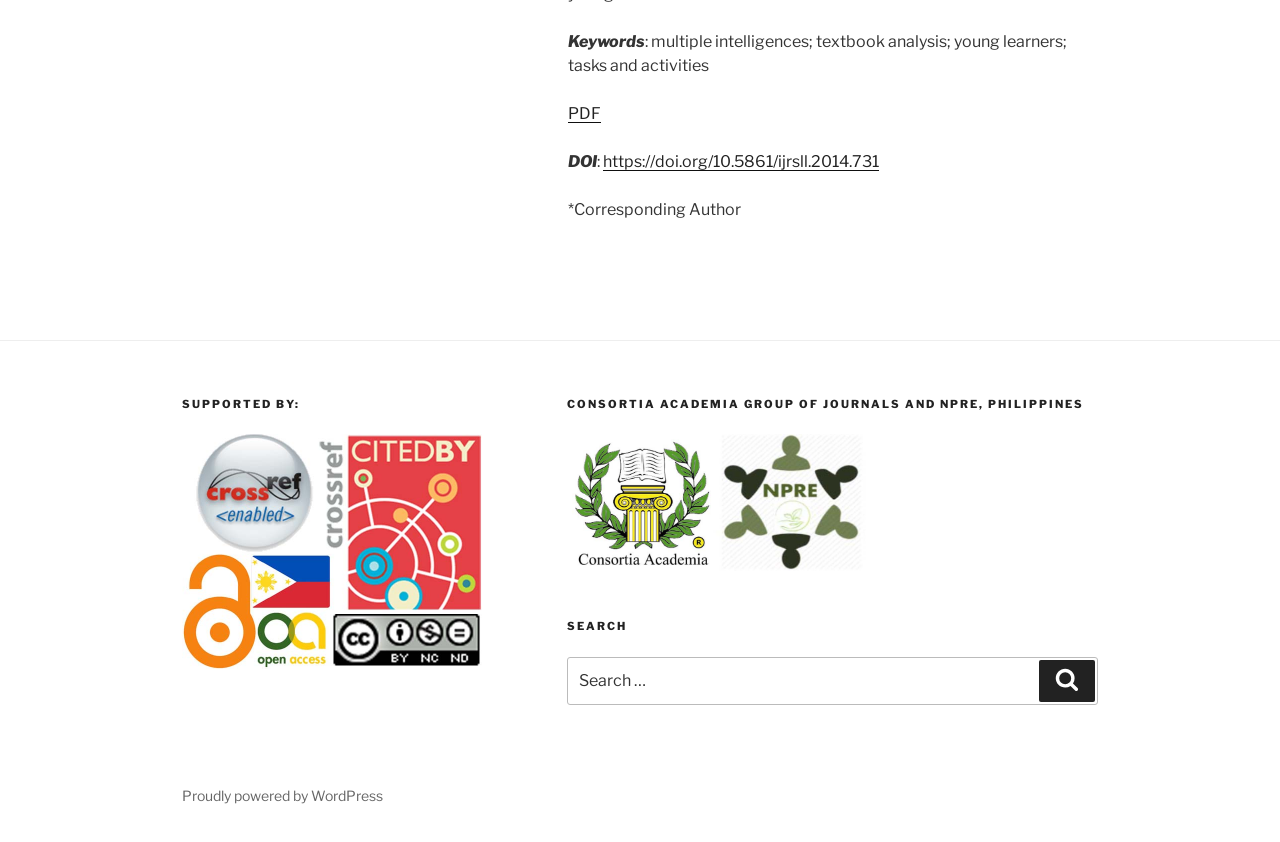Given the webpage screenshot and the description, determine the bounding box coordinates (top-left x, top-left y, bottom-right x, bottom-right y) that define the location of the UI element matching this description: https://doi.org/10.5861/ijrsll.2014.731

[0.471, 0.181, 0.686, 0.203]